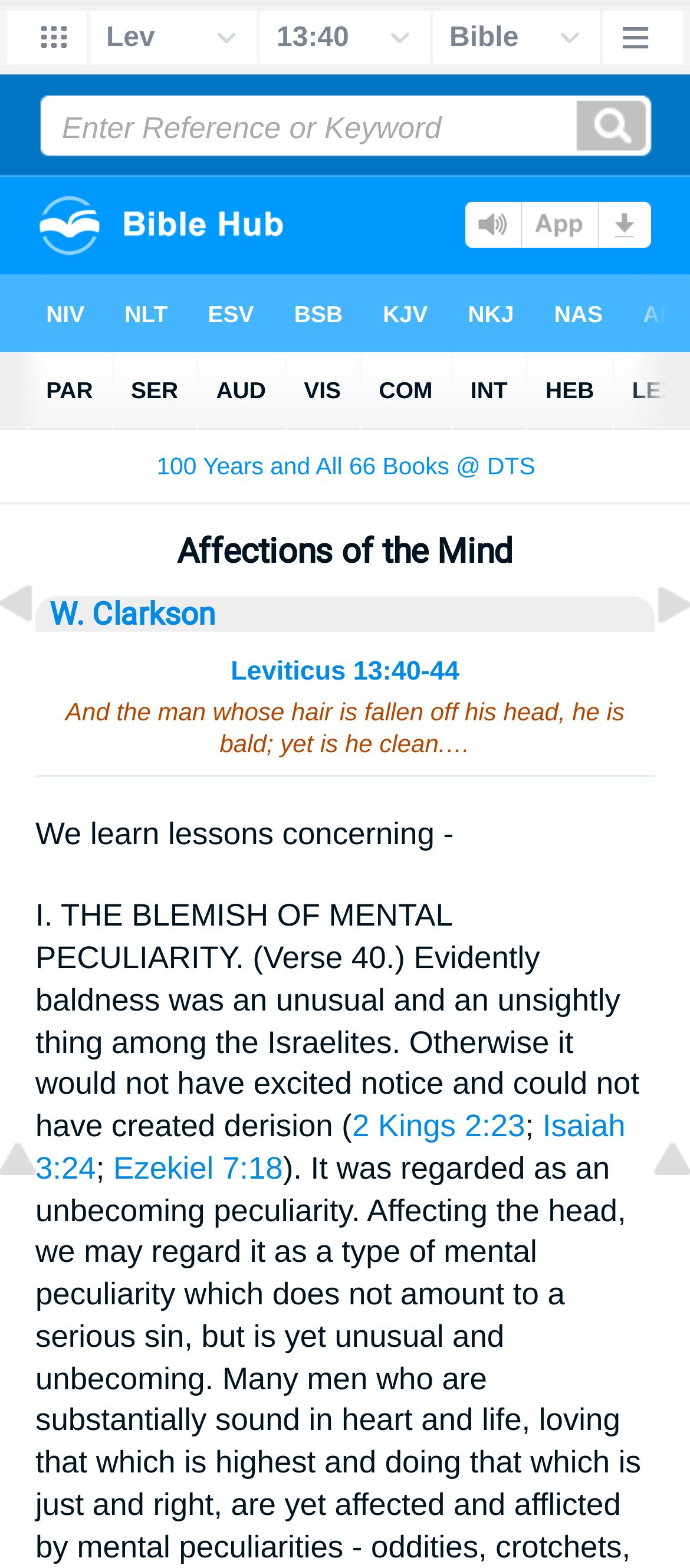Provide a thorough description of the webpage you see.

The webpage is about "Affections of the Mind" and appears to be a sermon or biblical study page. At the top, there is a narrow iframe that spans the entire width of the page. Below this, there is a table with two columns. The left column contains a navigation menu with links to "Bible", "Sermons", and a specific passage "Leviticus 13:40-44". 

The right column is wider and contains the main content. At the top, there is a heading "Affections of the Mind" with links to the author "W. Clarkson" and the passage "Leviticus 13:40-44". Below this, there is a block of text that starts with "And the man whose hair is fallen off his head, he is bald; yet is he clean.…". This text is followed by a horizontal separator line. 

The main content is divided into sections, with headings and subheadings. The first section is titled "We learn lessons concerning -" and has a subheading "I. THE BLEMISH OF MENTAL PECULIARITY." This section contains a block of text that discusses the biblical passage, with links to other related passages such as "2 Kings 2:23", "Isaiah 3:24", and "Ezekiel 7:18". 

Below this section, there are three links with accompanying images: "The Chosen Type of Sin - its Social Aspect" on the left, "A Picture of Sin" on the right, and two "Top of Page" links, one on the left and one on the right, with identical images. These links and images are positioned near the bottom of the page.